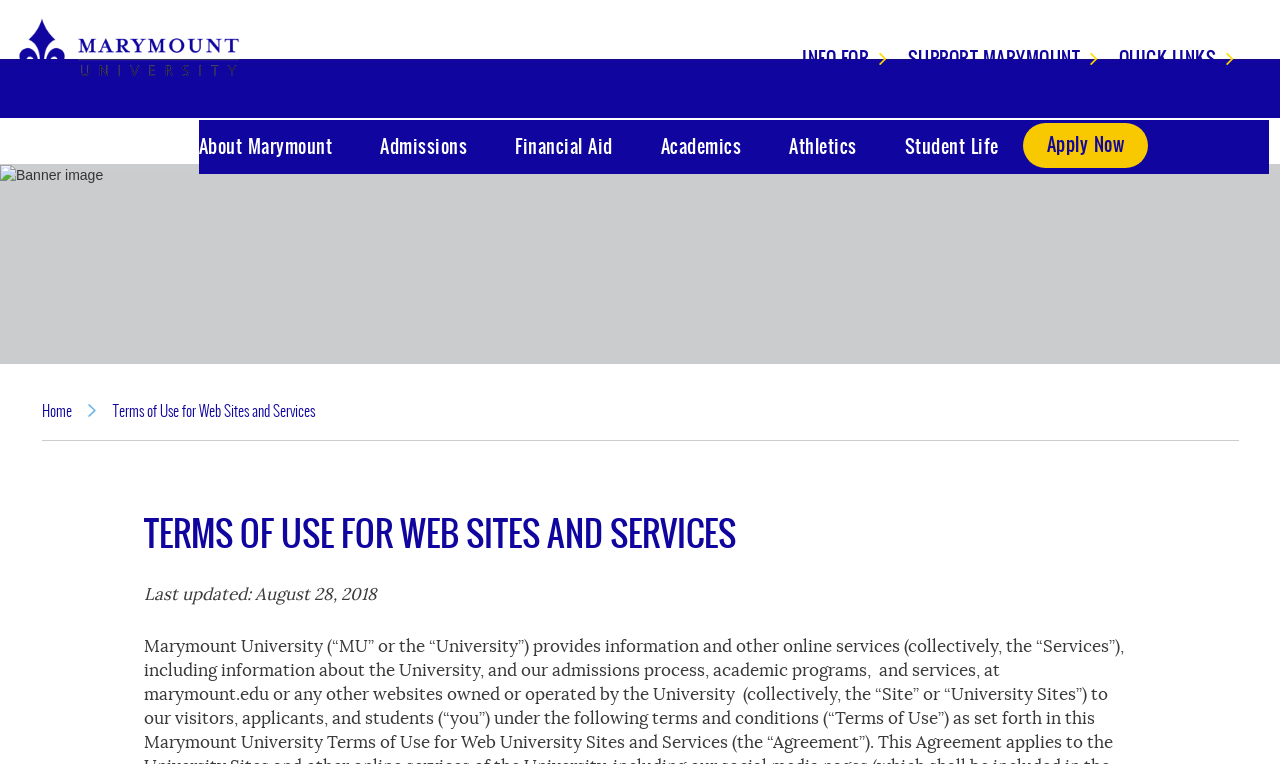Show the bounding box coordinates of the element that should be clicked to complete the task: "Access Home page".

[0.032, 0.523, 0.059, 0.554]